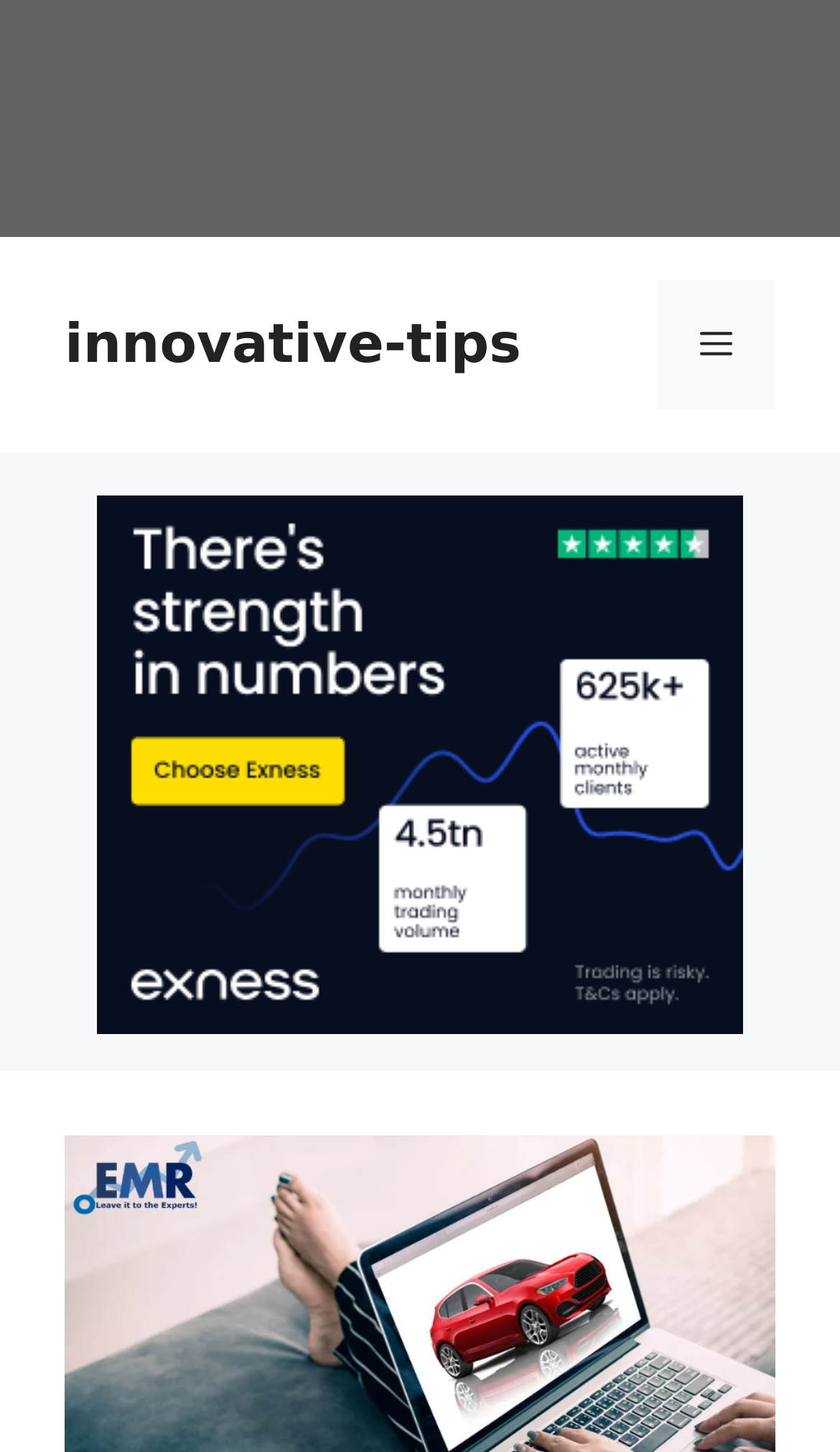Locate the heading on the webpage and return its text.

Online Car Buying Market Size, Share, Price, Growth, Report and Forecast 2023-2028